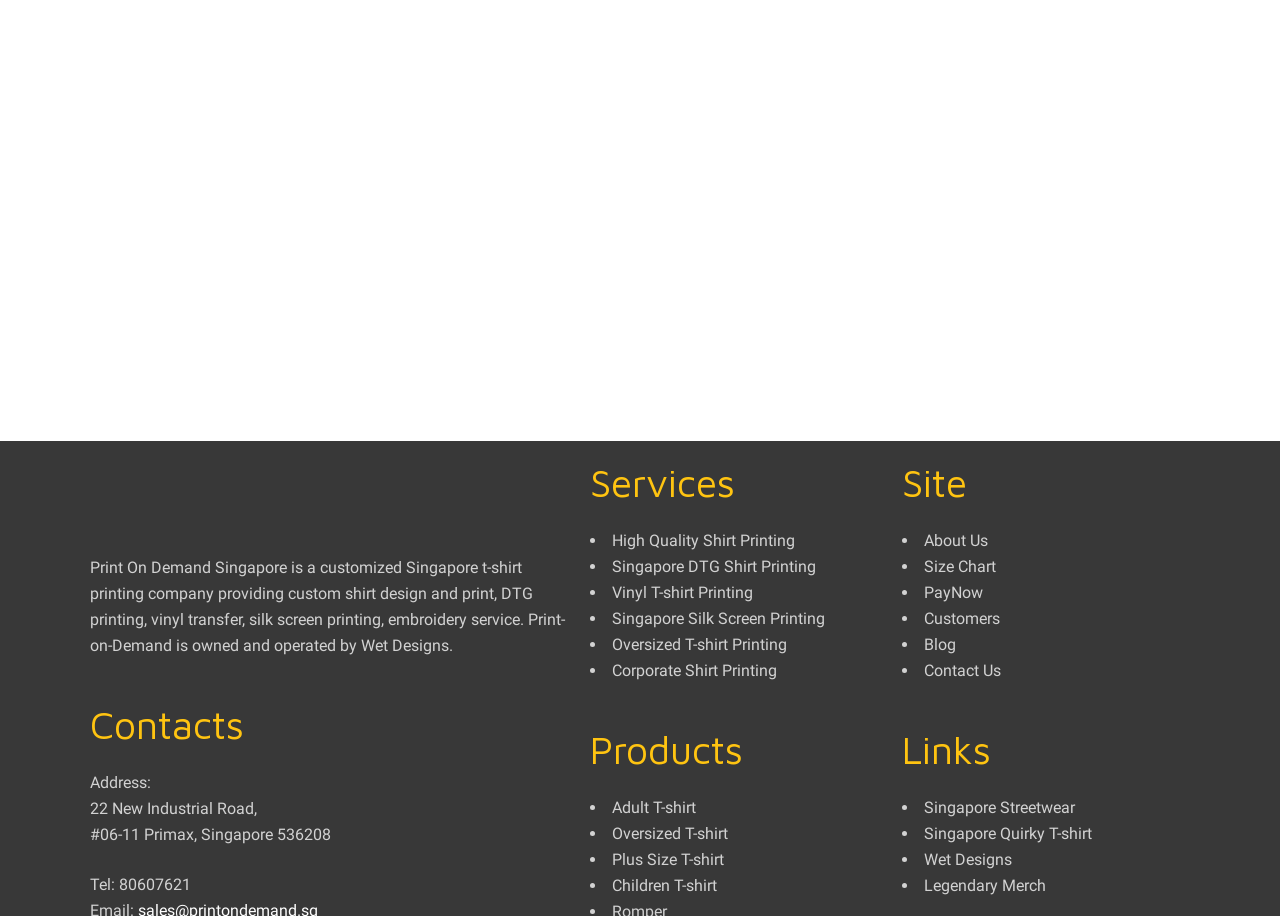Respond to the question with just a single word or phrase: 
How many services are listed on the webpage?

5